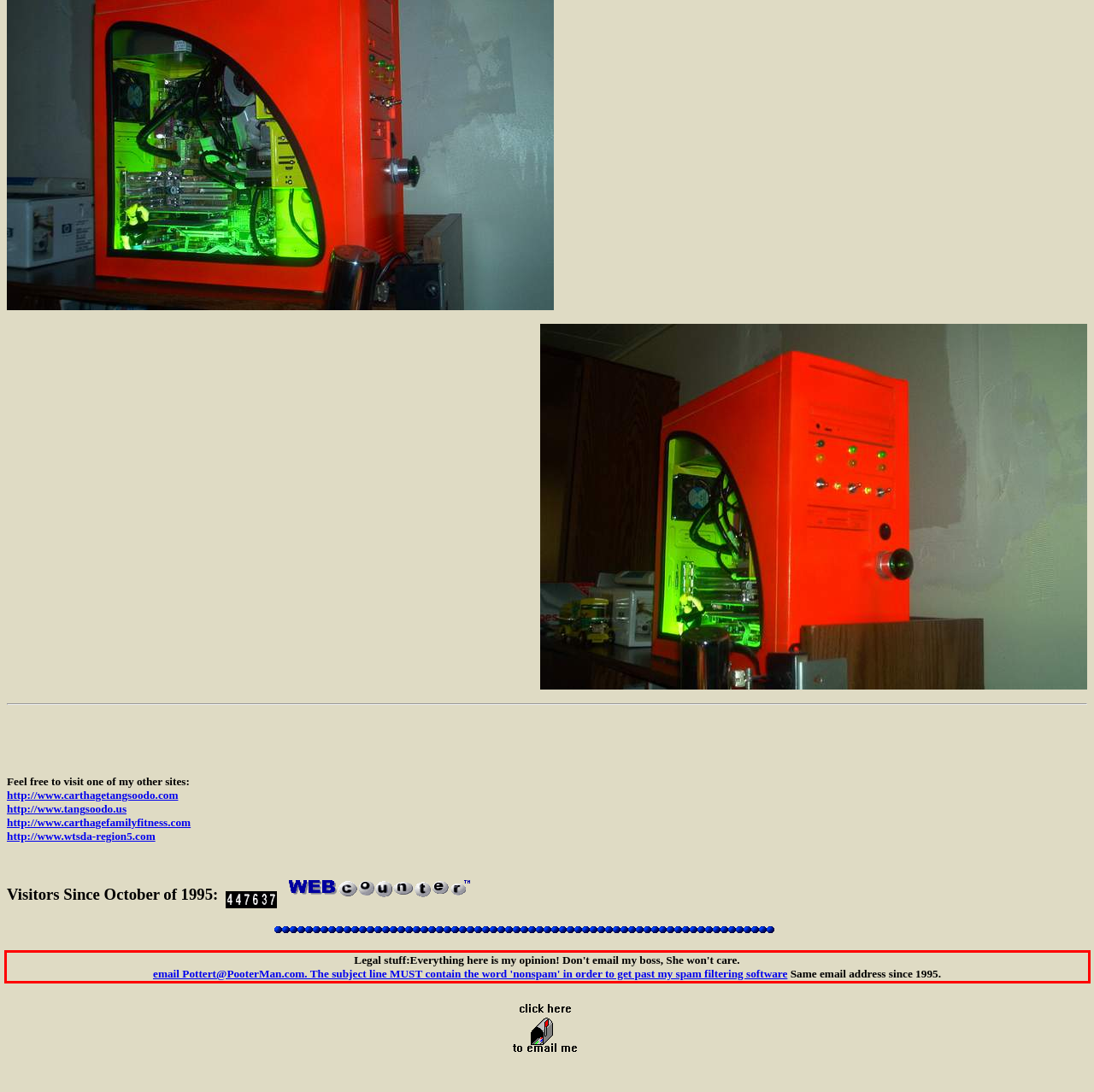You have a screenshot with a red rectangle around a UI element. Recognize and extract the text within this red bounding box using OCR.

Legal stuff:Everything here is my opinion! Don't email my boss, She won't care. email Pottert@PooterMan.com. The subject line MUST contain the word 'nonspam' in order to get past my spam filtering software Same email address since 1995.